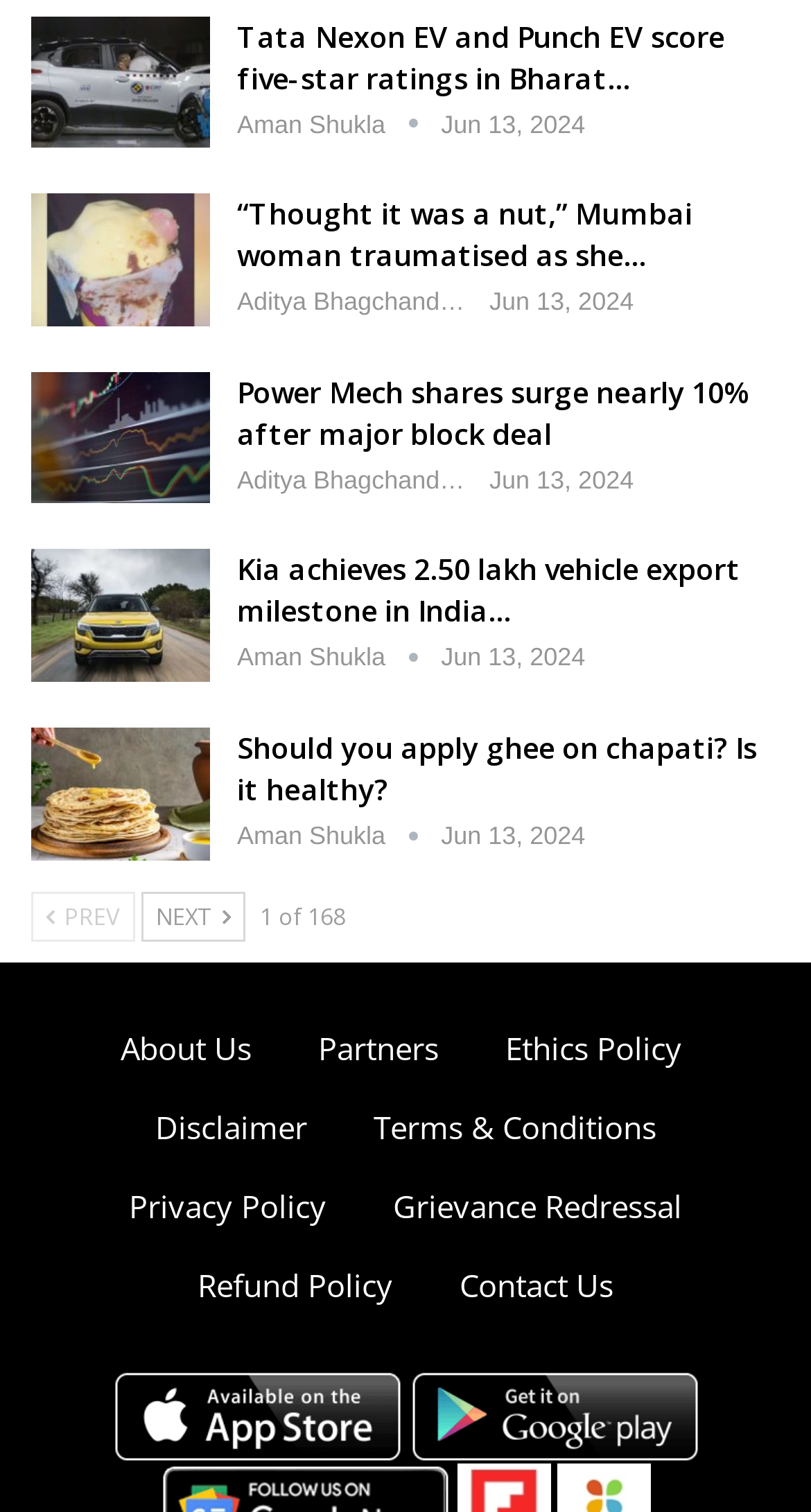Show the bounding box coordinates of the region that should be clicked to follow the instruction: "View the 'Ethics Policy'."

[0.623, 0.679, 0.851, 0.706]